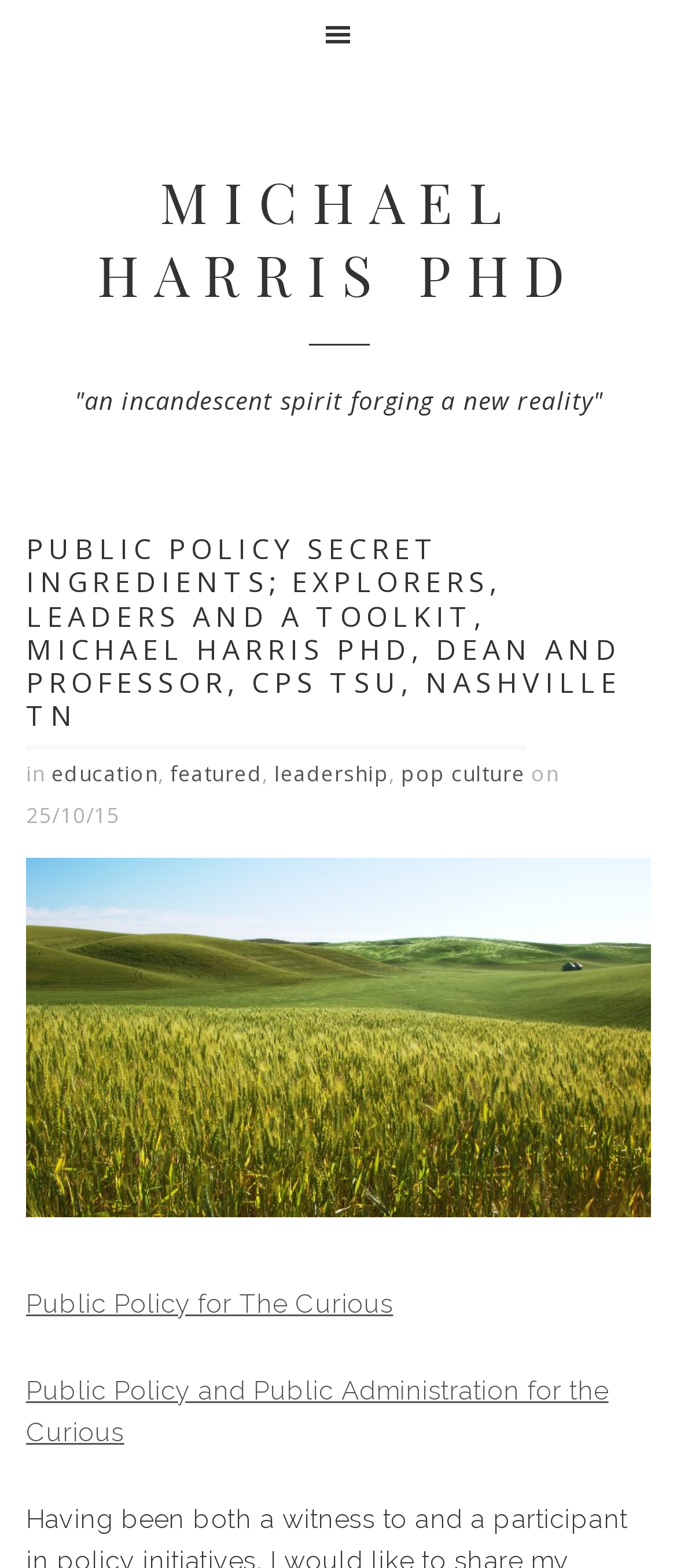What is the name of the toolkit mentioned on the webpage?
Please interpret the details in the image and answer the question thoroughly.

The name of the toolkit mentioned on the webpage is Public Policy Secret Ingredients, which can be inferred from the header 'PUBLIC POLICY SECRET INGREDIENTS; EXPLORERS, LEADERS AND A TOOLKIT, MICHAEL HARRIS PHD, DEAN AND PROFESSOR, CPS TSU, NASHVILLE TN'.